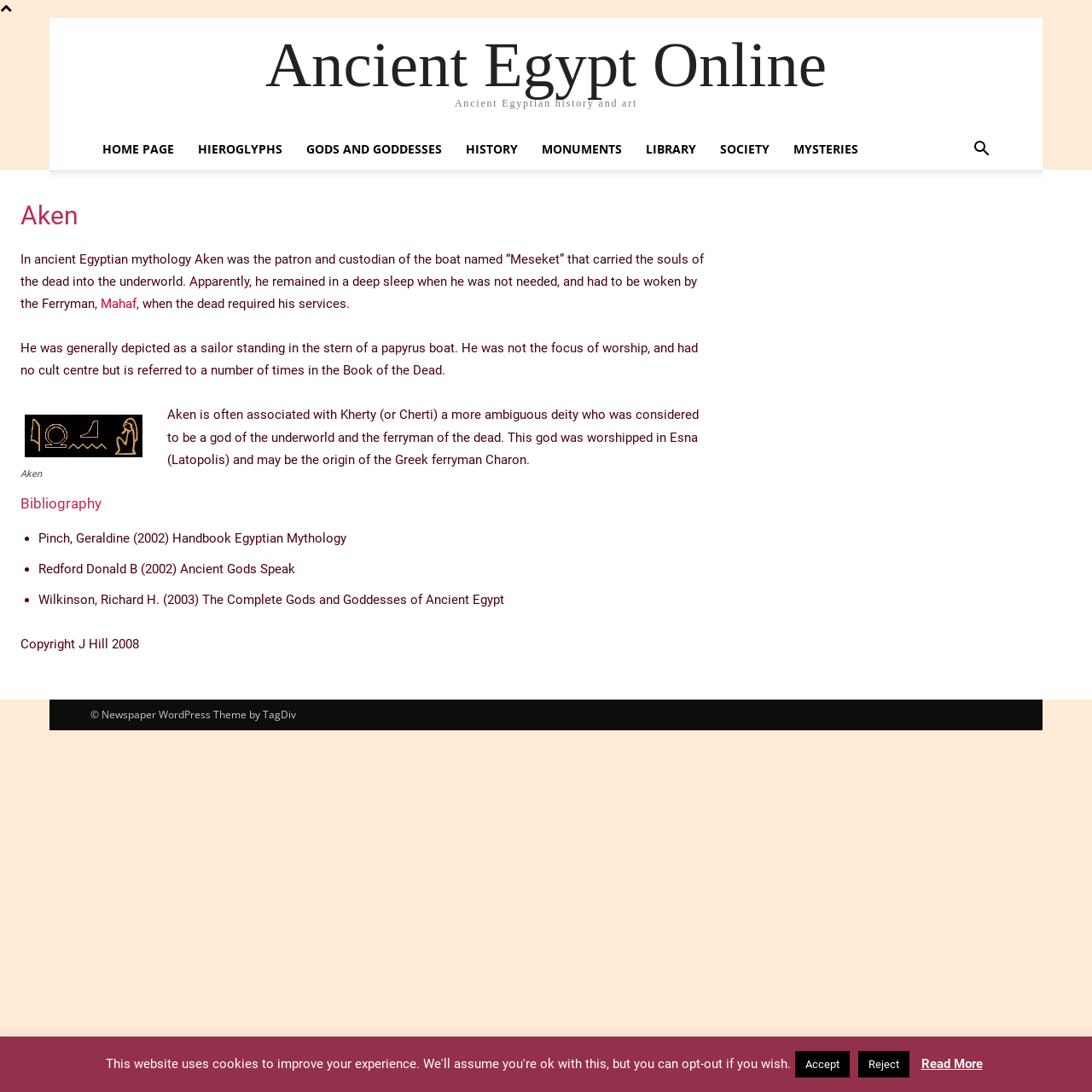Please locate the UI element described by "Gods and Goddesses" and provide its bounding box coordinates.

[0.27, 0.118, 0.416, 0.155]